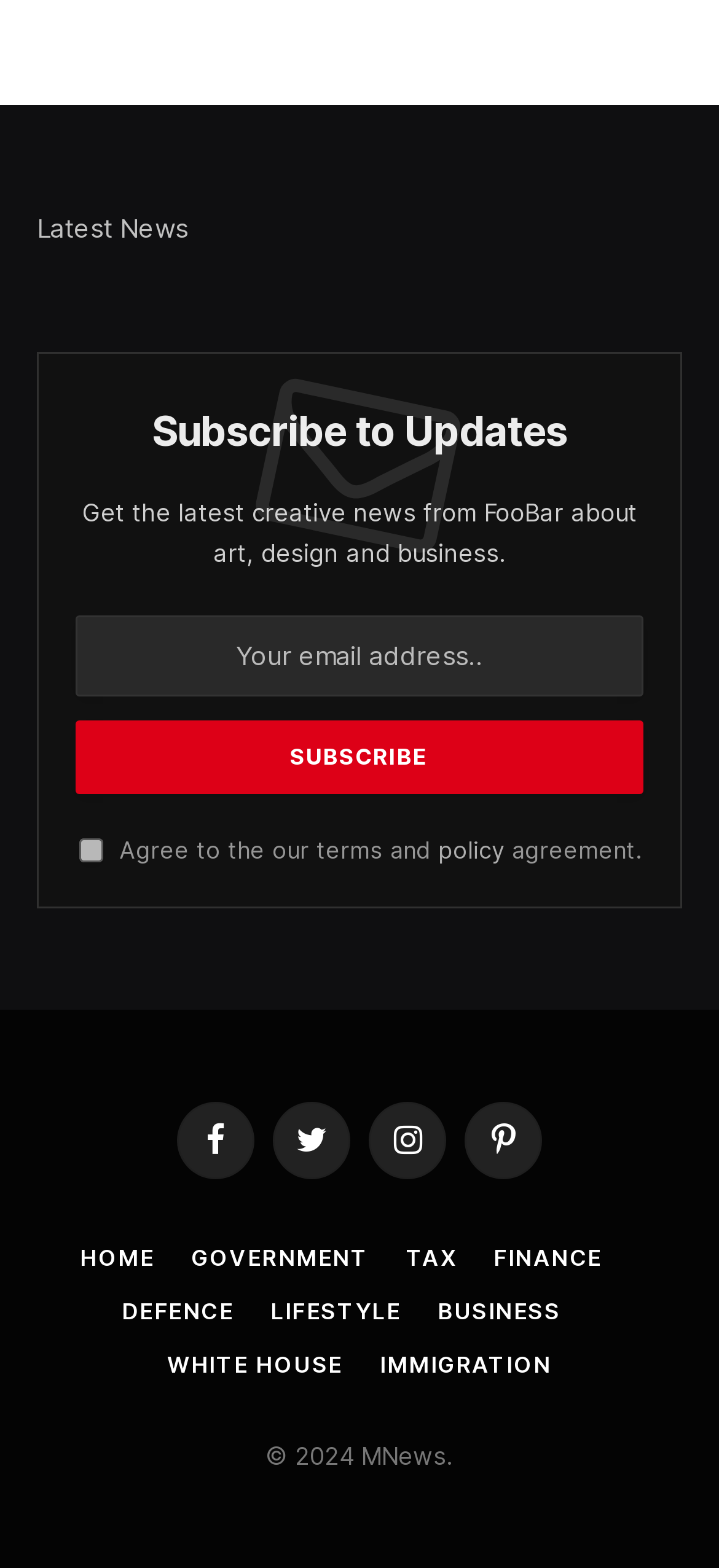Determine the bounding box coordinates of the clickable region to carry out the instruction: "Read the policy".

[0.609, 0.533, 0.701, 0.551]